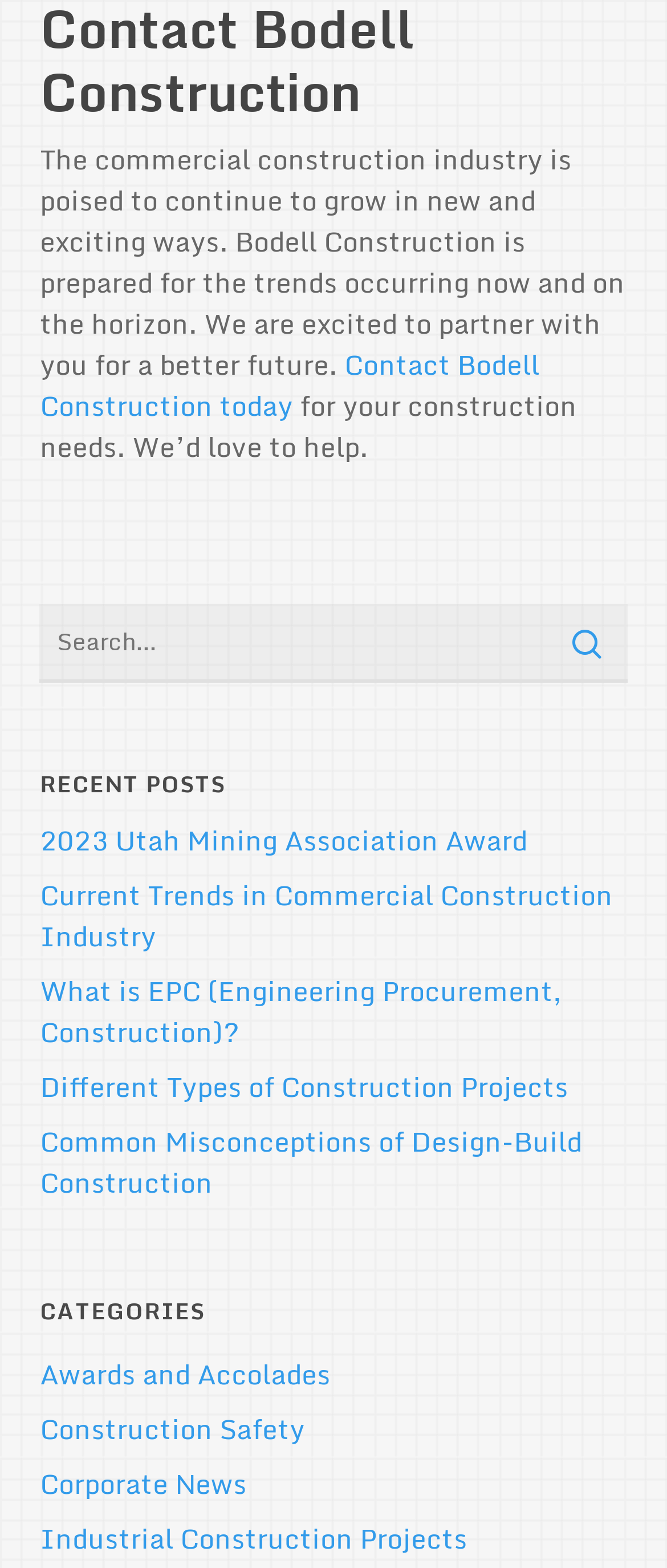Based on the provided description, "name="s" placeholder="Search..." title="Search for:"", find the bounding box of the corresponding UI element in the screenshot.

[0.06, 0.385, 0.94, 0.435]